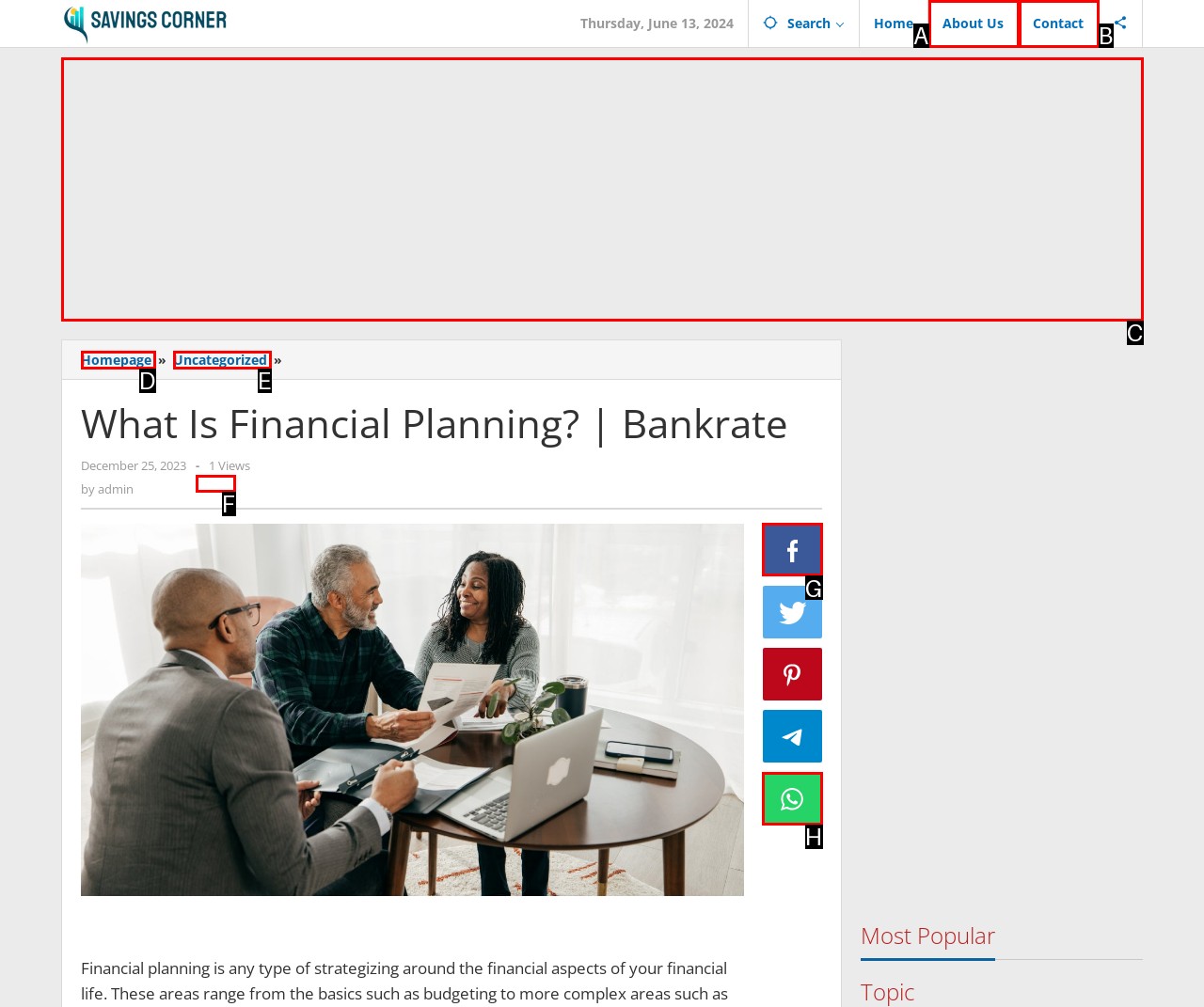Which UI element should be clicked to perform the following task: Share this article? Answer with the corresponding letter from the choices.

G